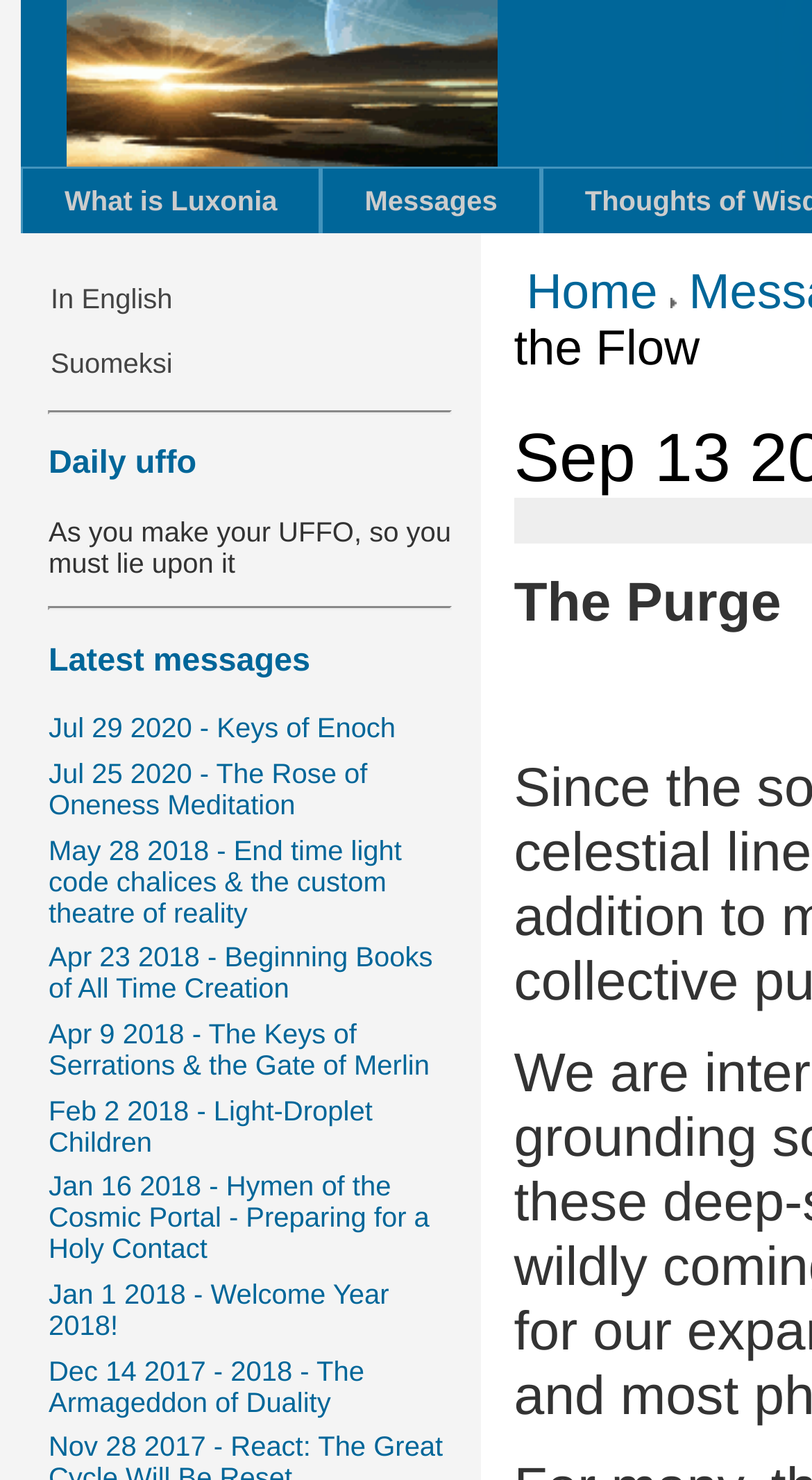Please answer the following question using a single word or phrase: 
What is the main topic of this webpage?

Luxonia